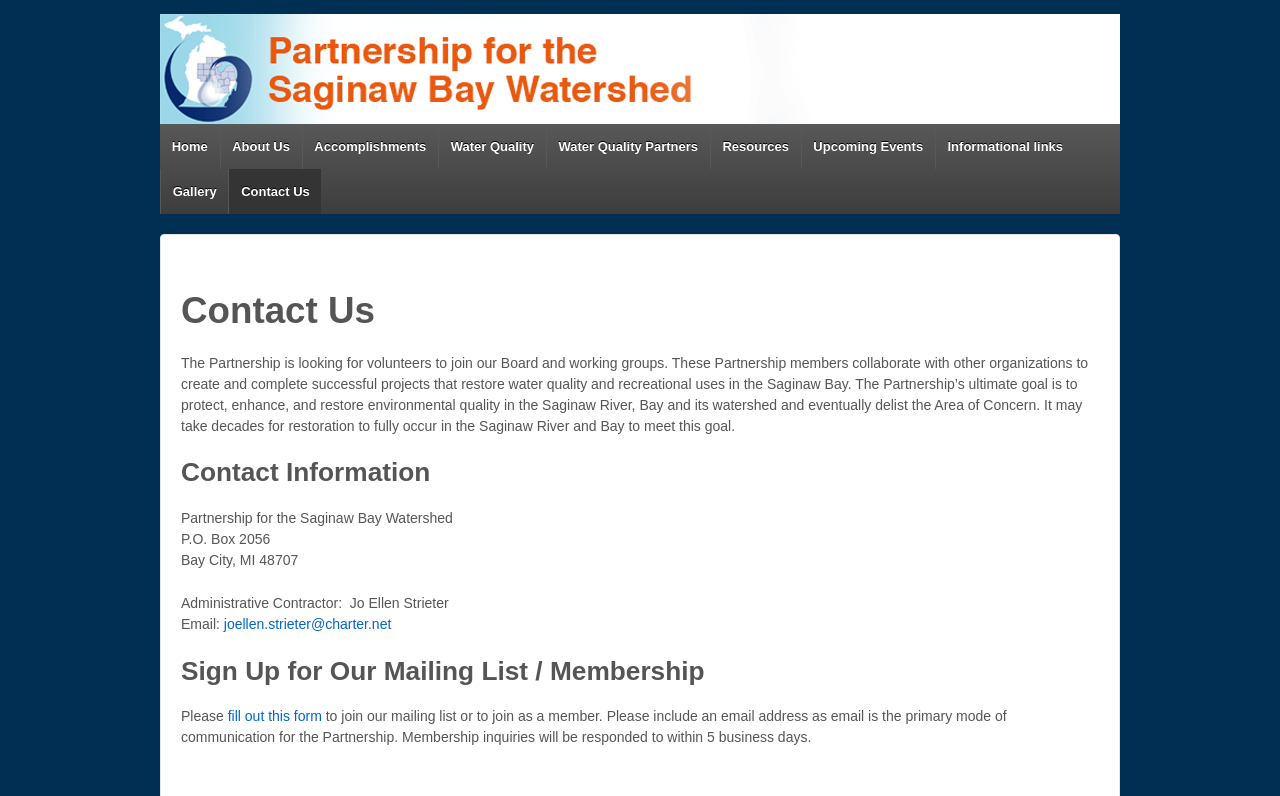Identify the bounding box coordinates of the specific part of the webpage to click to complete this instruction: "Visit the home page".

[0.125, 0.156, 0.171, 0.212]